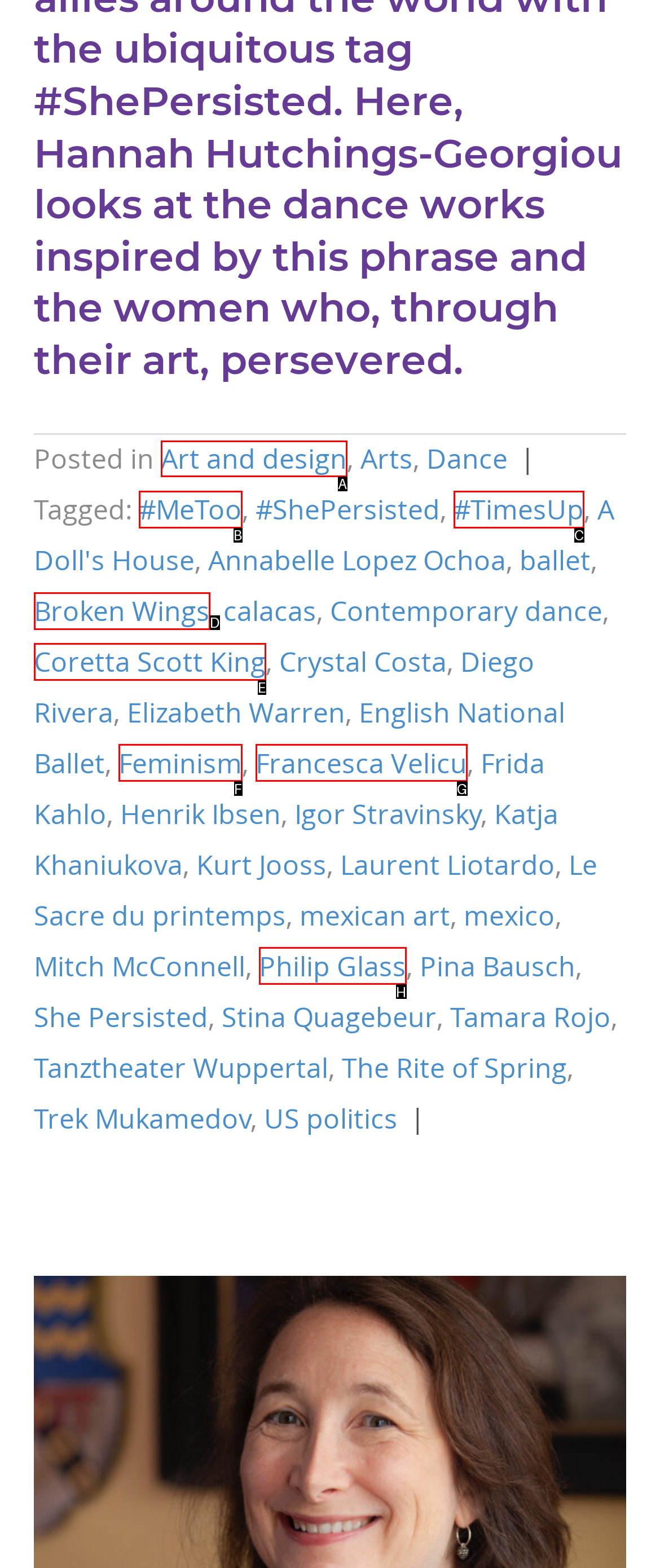Identify the appropriate lettered option to execute the following task: Click on the link 'Art and design'
Respond with the letter of the selected choice.

A